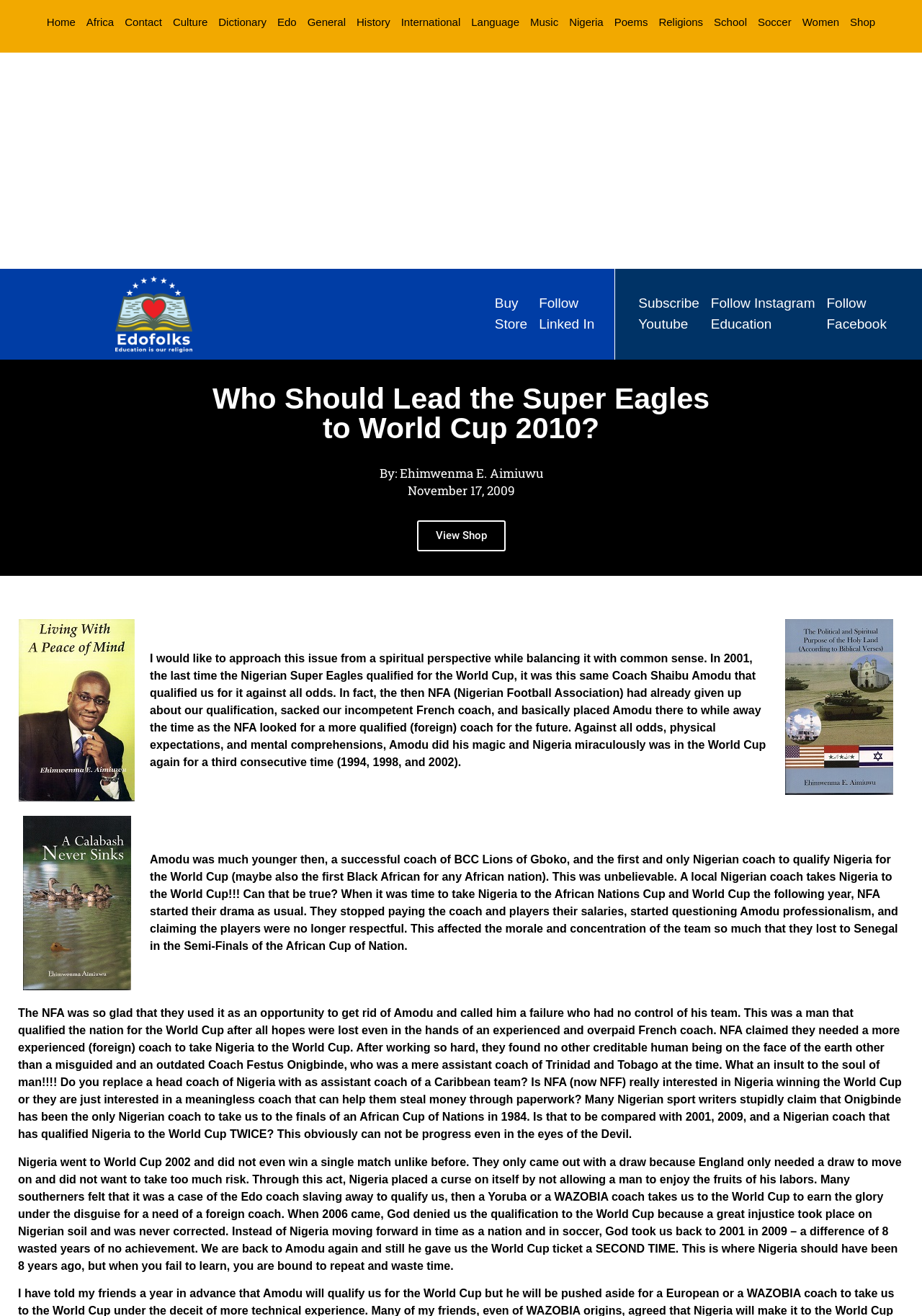Please identify the bounding box coordinates of the clickable element to fulfill the following instruction: "Follow on LinkedIn". The coordinates should be four float numbers between 0 and 1, i.e., [left, top, right, bottom].

[0.585, 0.223, 0.645, 0.254]